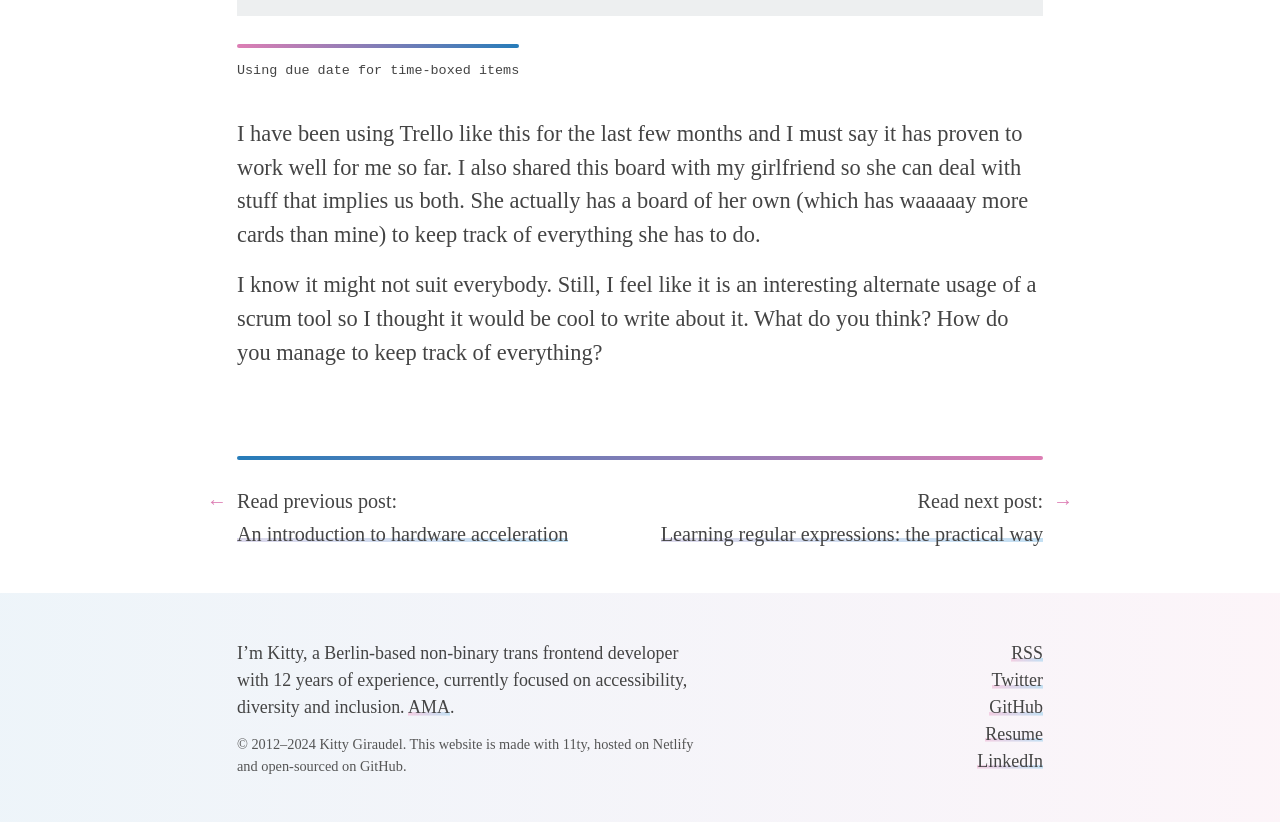What is the author's preferred way of managing tasks?
Please answer the question with a detailed response using the information from the screenshot.

The author's preferred way of managing tasks can be determined by reading the text 'I have been using Trello like this for the last few months and I must say it has proven to work well for me so far...' which is located at the top of the webpage.